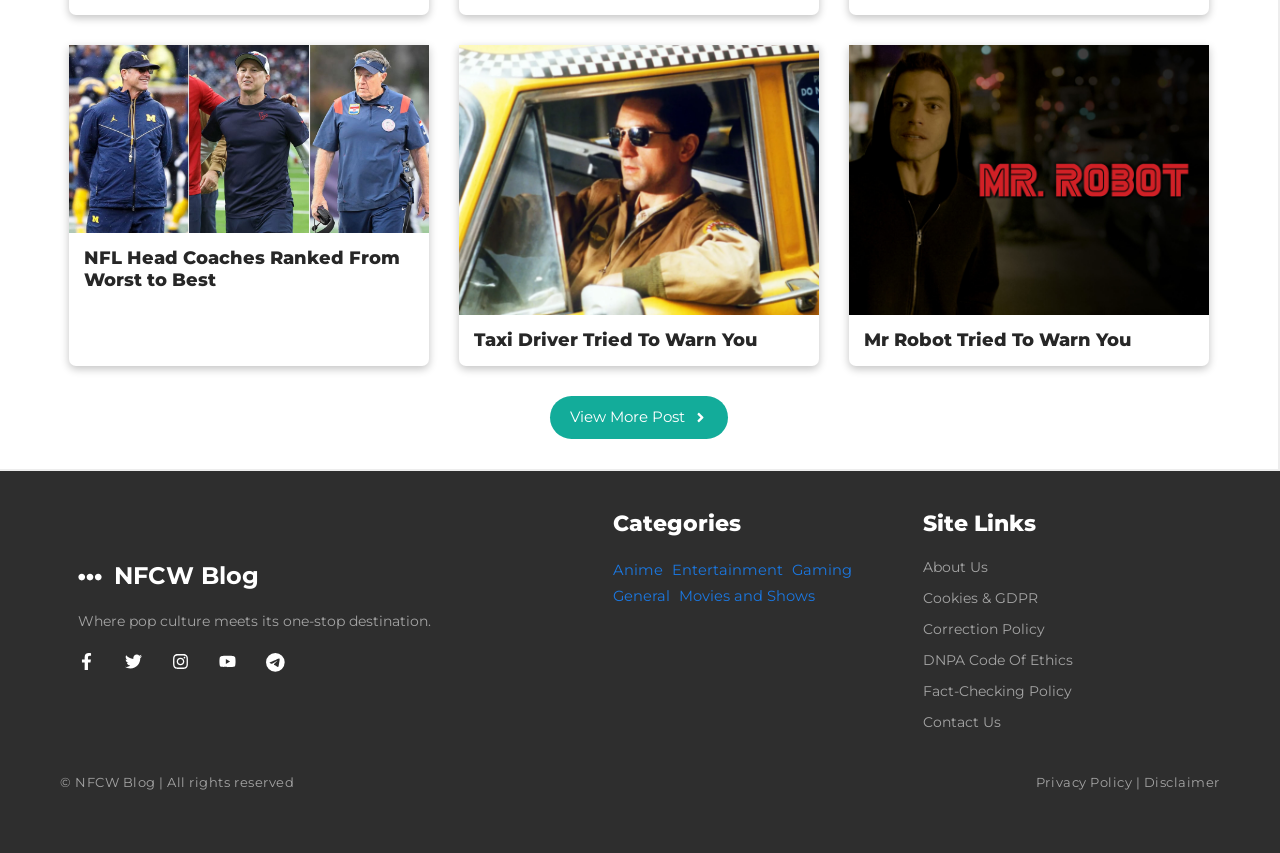Please locate the bounding box coordinates of the element that needs to be clicked to achieve the following instruction: "Explore Mr Robot Tried To Warn You". The coordinates should be four float numbers between 0 and 1, i.e., [left, top, right, bottom].

[0.675, 0.385, 0.884, 0.411]